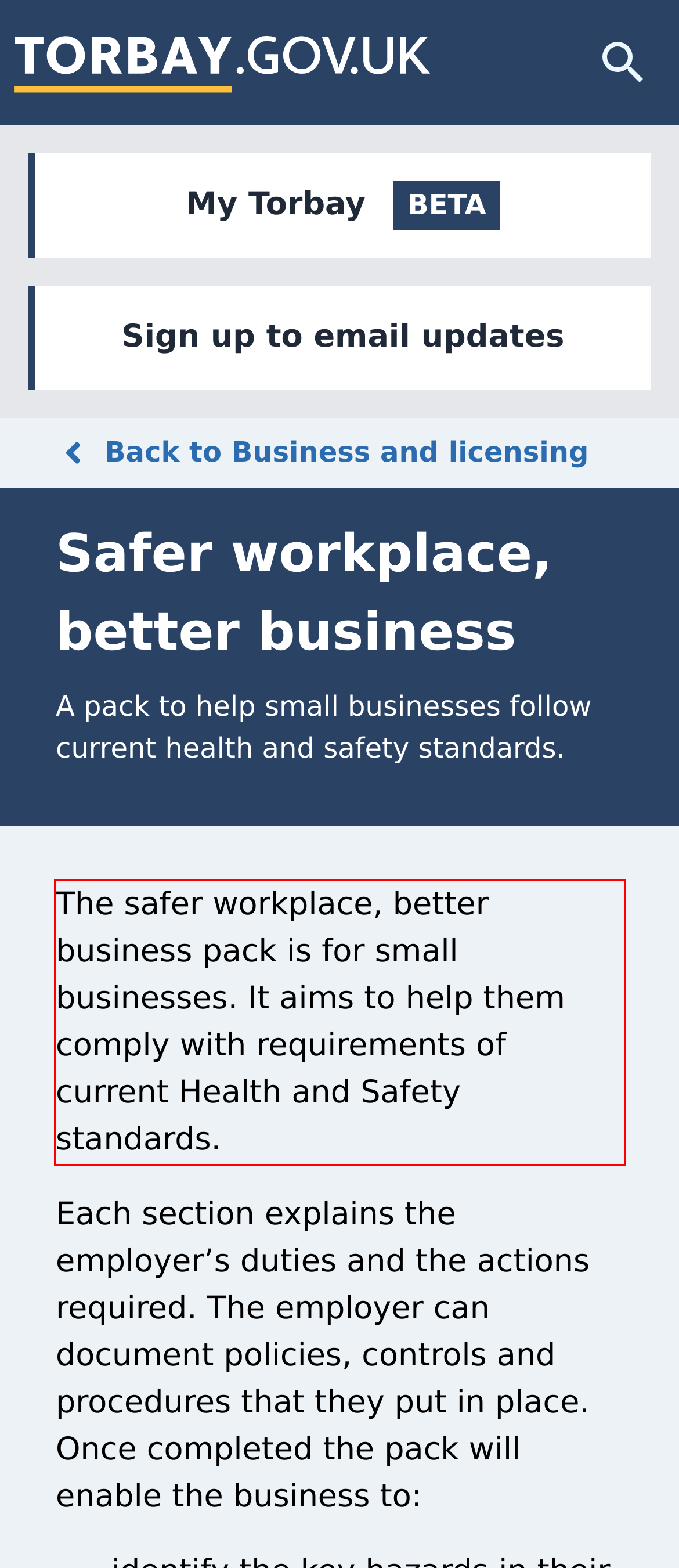Please look at the screenshot provided and find the red bounding box. Extract the text content contained within this bounding box.

The safer workplace, better business pack is for small businesses. It aims to help them comply with requirements of current Health and Safety standards.